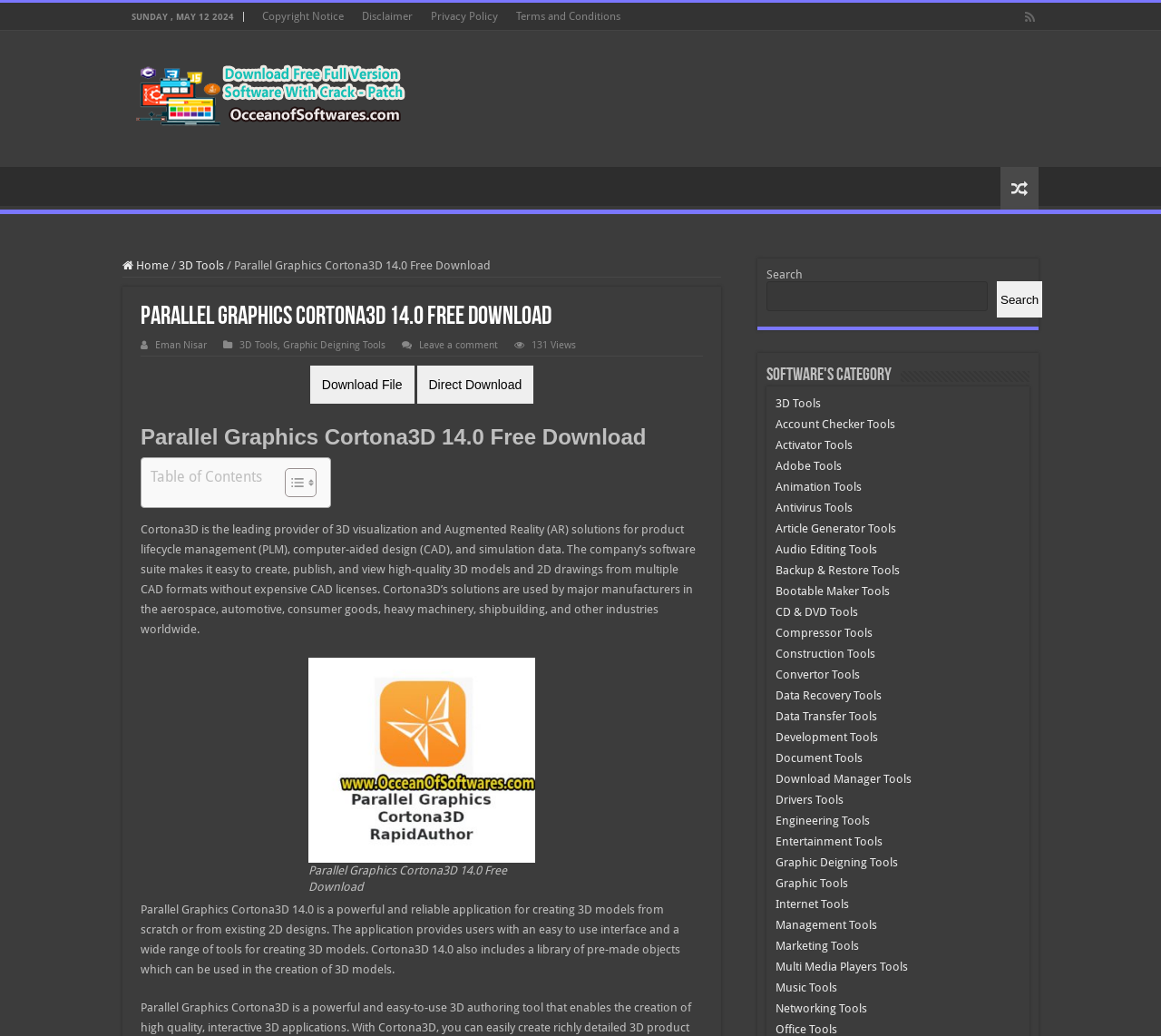Please find the bounding box coordinates of the element's region to be clicked to carry out this instruction: "View 3D Tools category".

[0.668, 0.383, 0.707, 0.396]